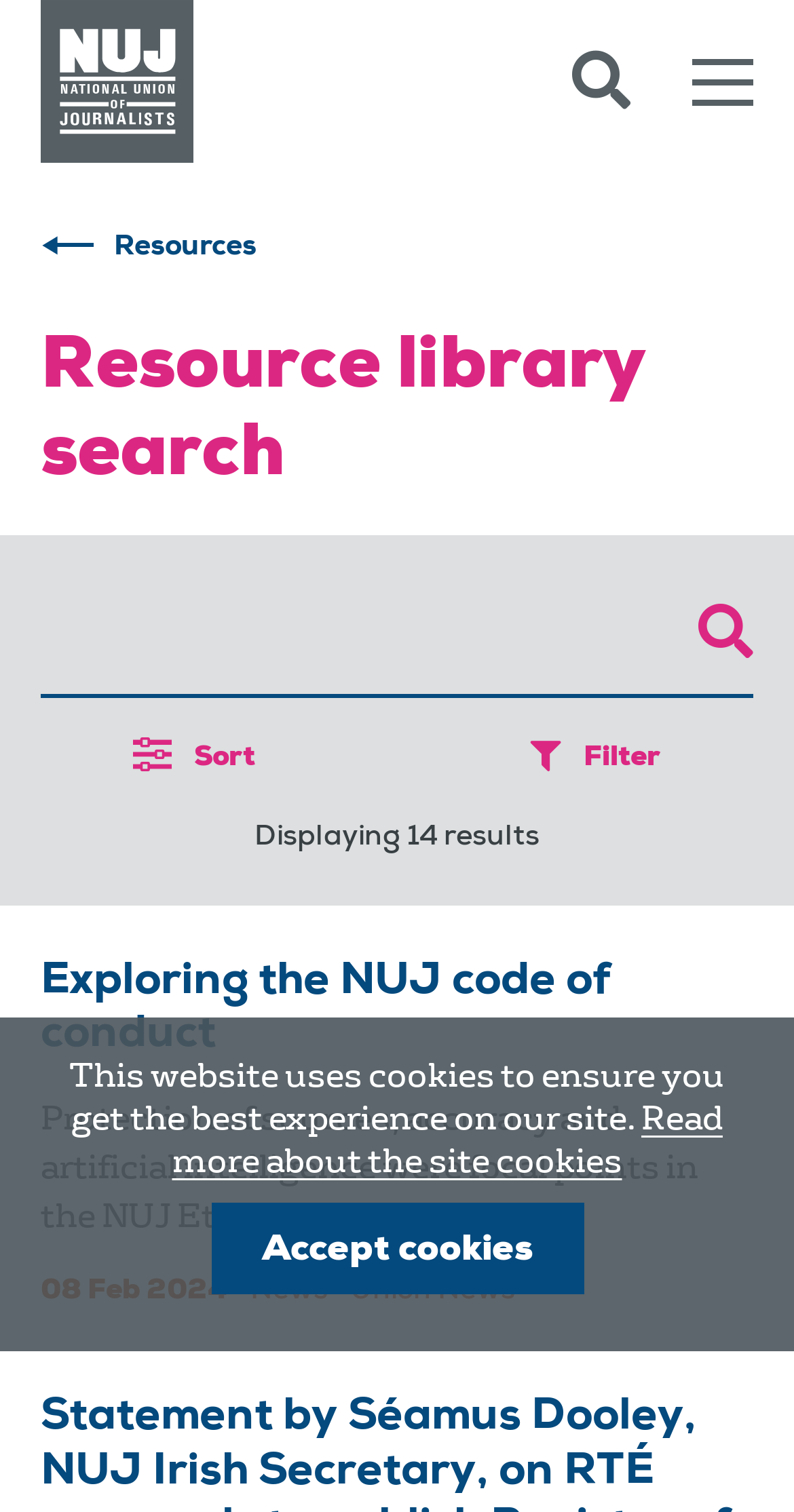What is the date of the first news article?
Please provide a comprehensive answer based on the details in the screenshot.

I found the answer by looking at the StaticText element that says '08 Feb 2024'.